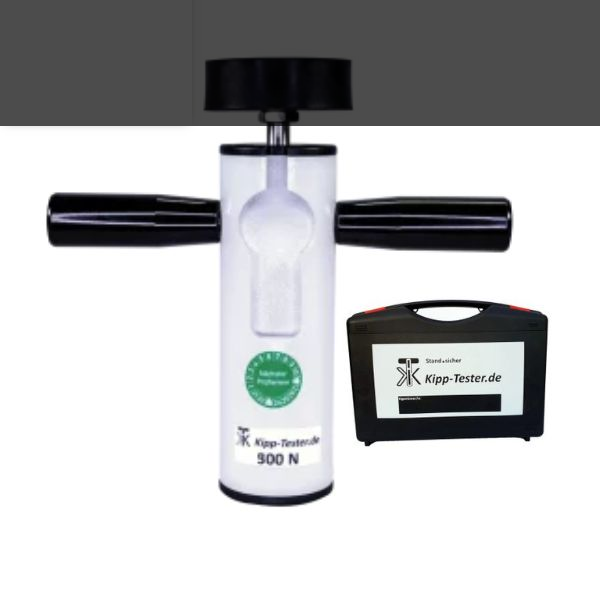Answer succinctly with a single word or phrase:
What is the purpose of the KippTester?

Testing gravestone stability